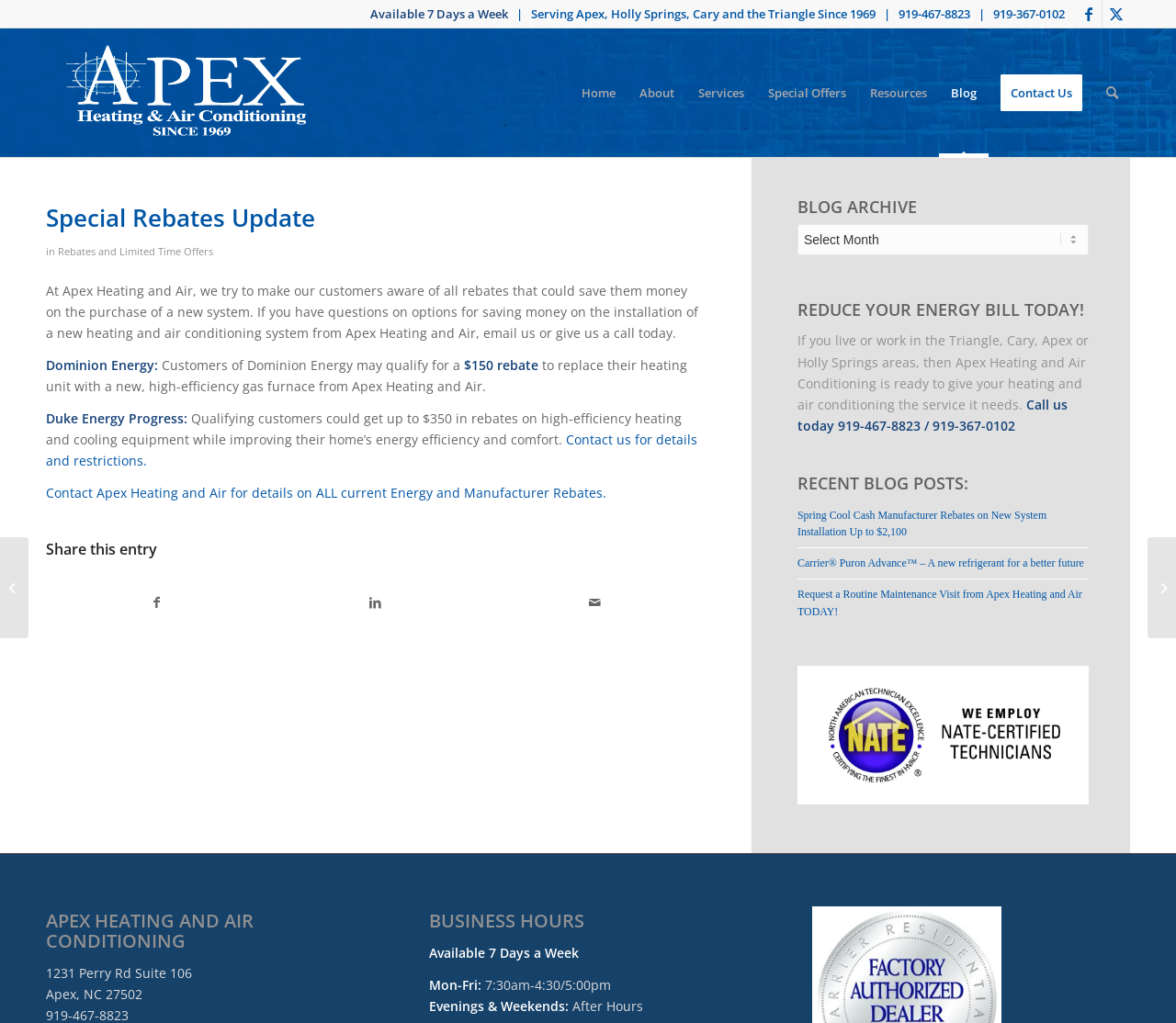Kindly provide the bounding box coordinates of the section you need to click on to fulfill the given instruction: "Call the phone number 919-467-8823".

[0.764, 0.005, 0.825, 0.022]